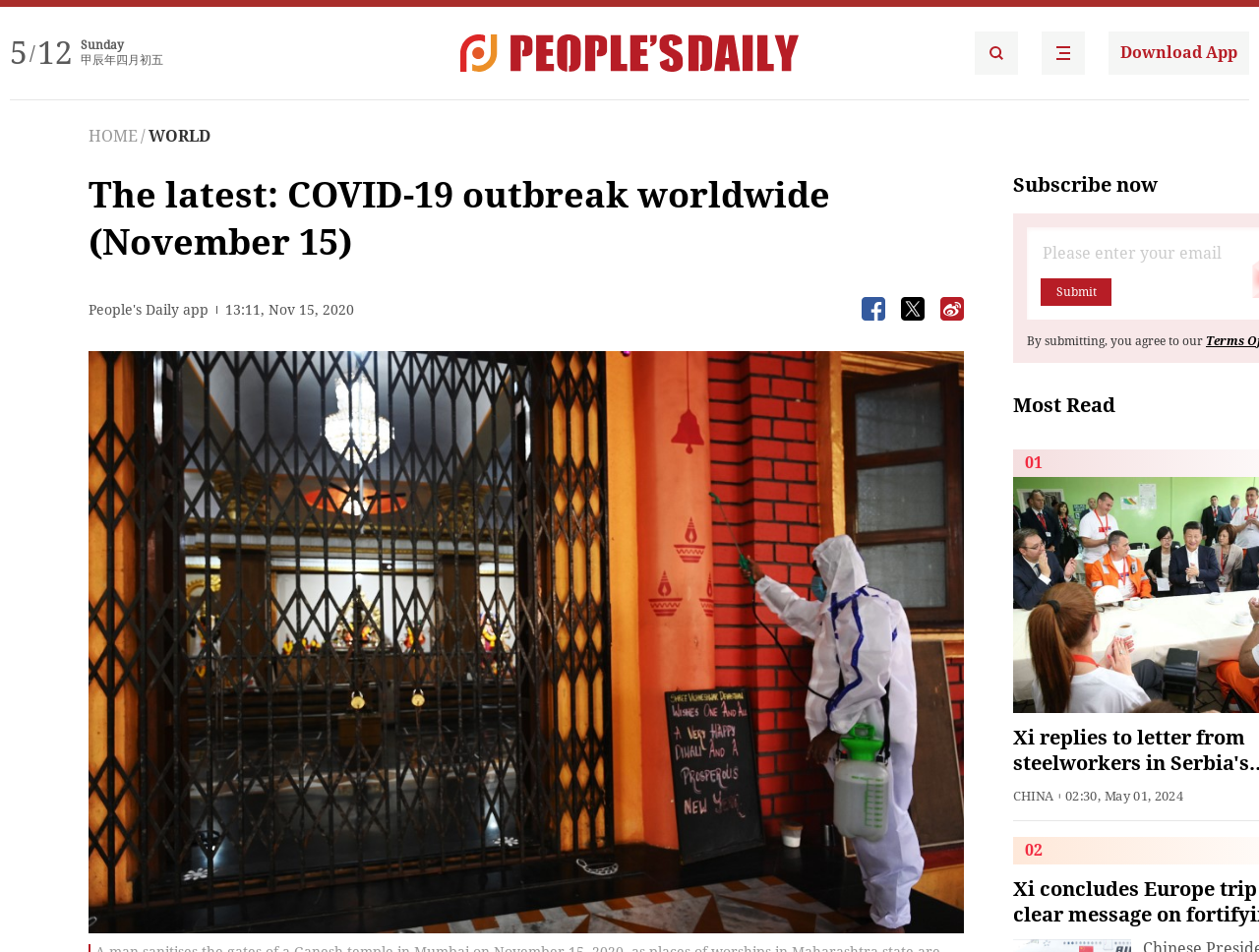What is the call-to-action text?
Please answer the question with as much detail and depth as you can.

I found the call-to-action text by looking at the text 'Subscribe now' which is located above the 'Submit' button.